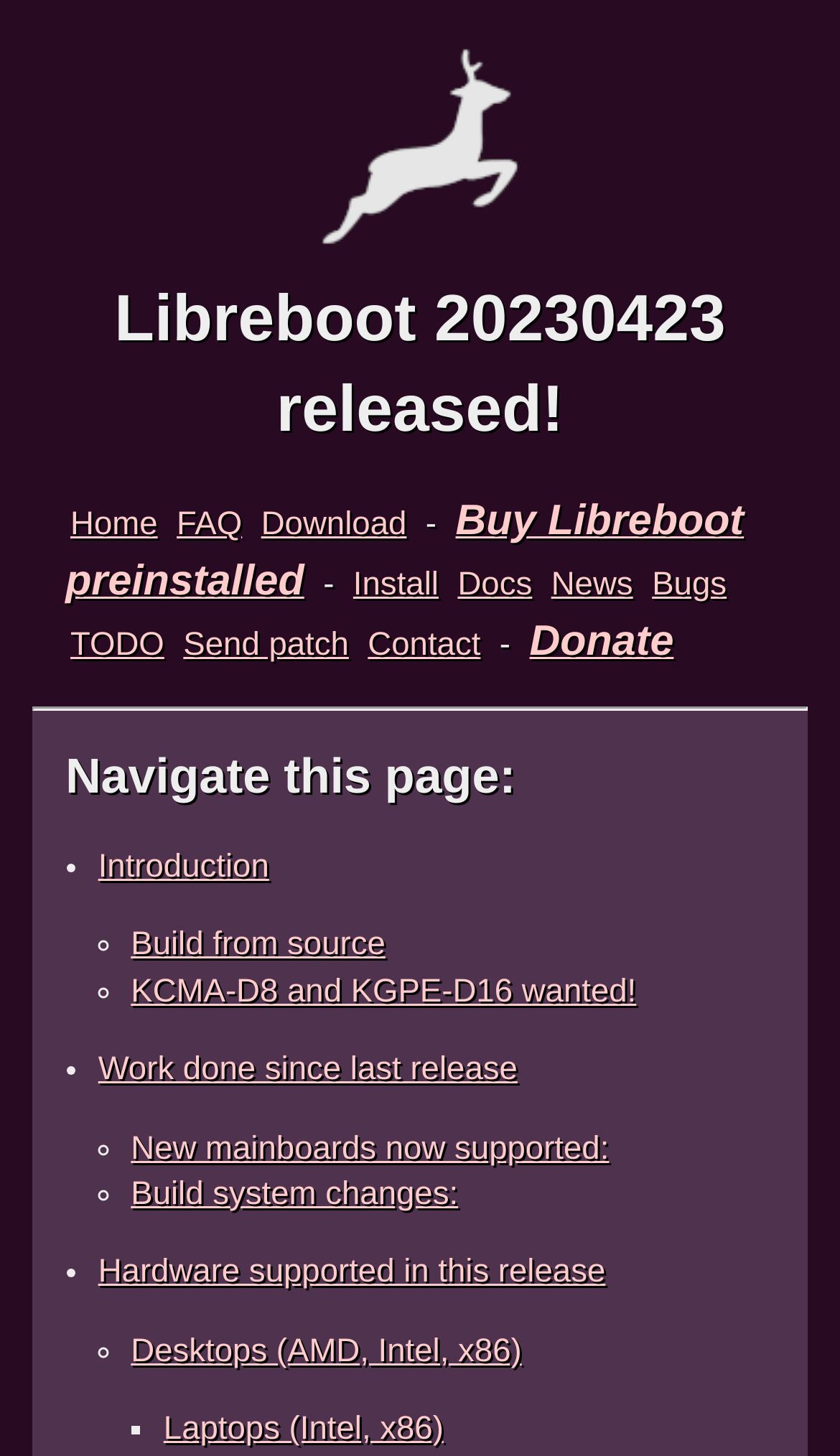Determine the bounding box coordinates for the clickable element to execute this instruction: "View the FAQ page". Provide the coordinates as four float numbers between 0 and 1, i.e., [left, top, right, bottom].

[0.21, 0.348, 0.288, 0.373]